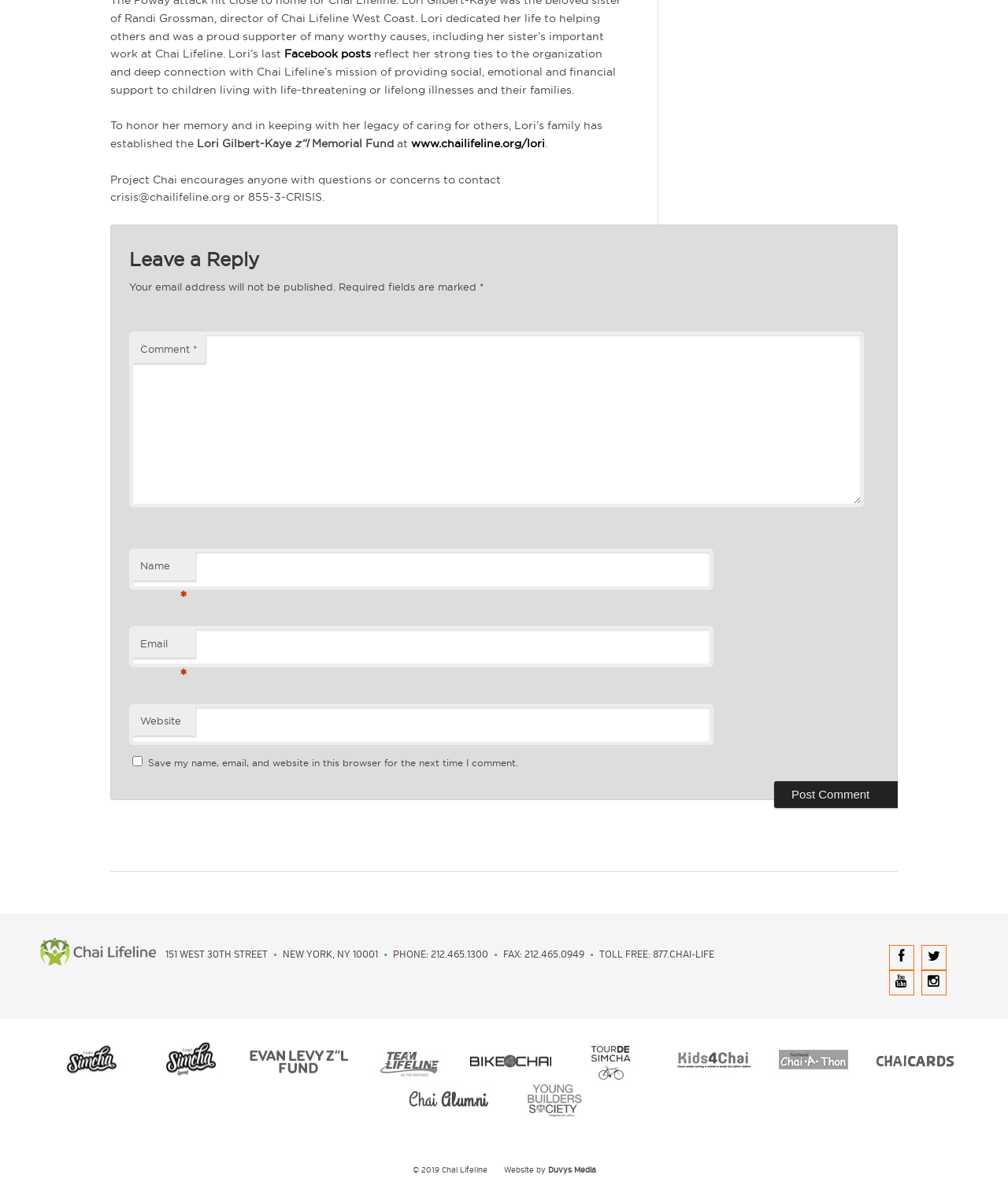What is the purpose of the Lori Gilbert-Kaye Memorial Fund?
Using the image, answer in one word or phrase.

To honor her memory